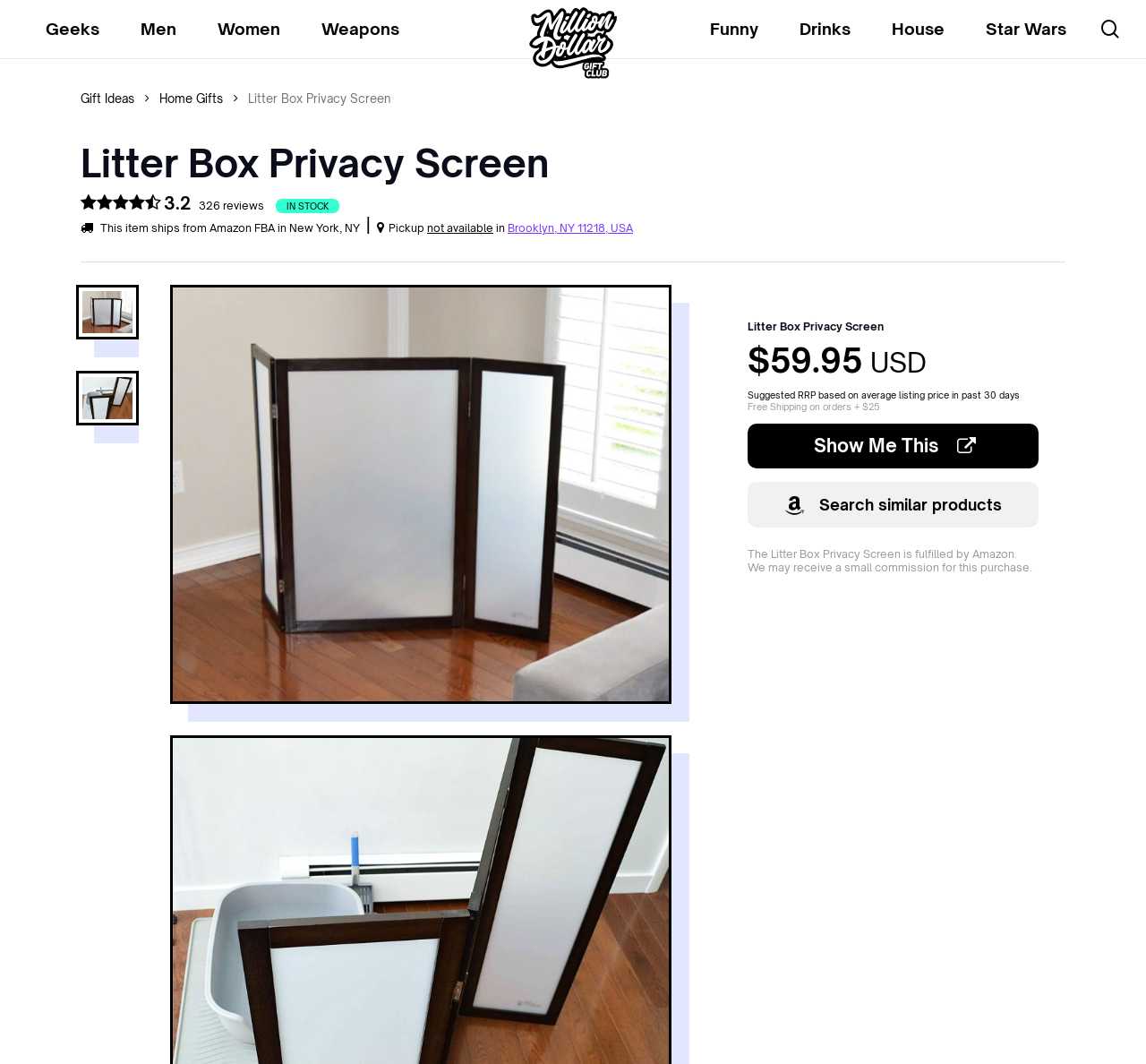Given the element description "Search similar products", identify the bounding box of the corresponding UI element.

[0.652, 0.453, 0.906, 0.496]